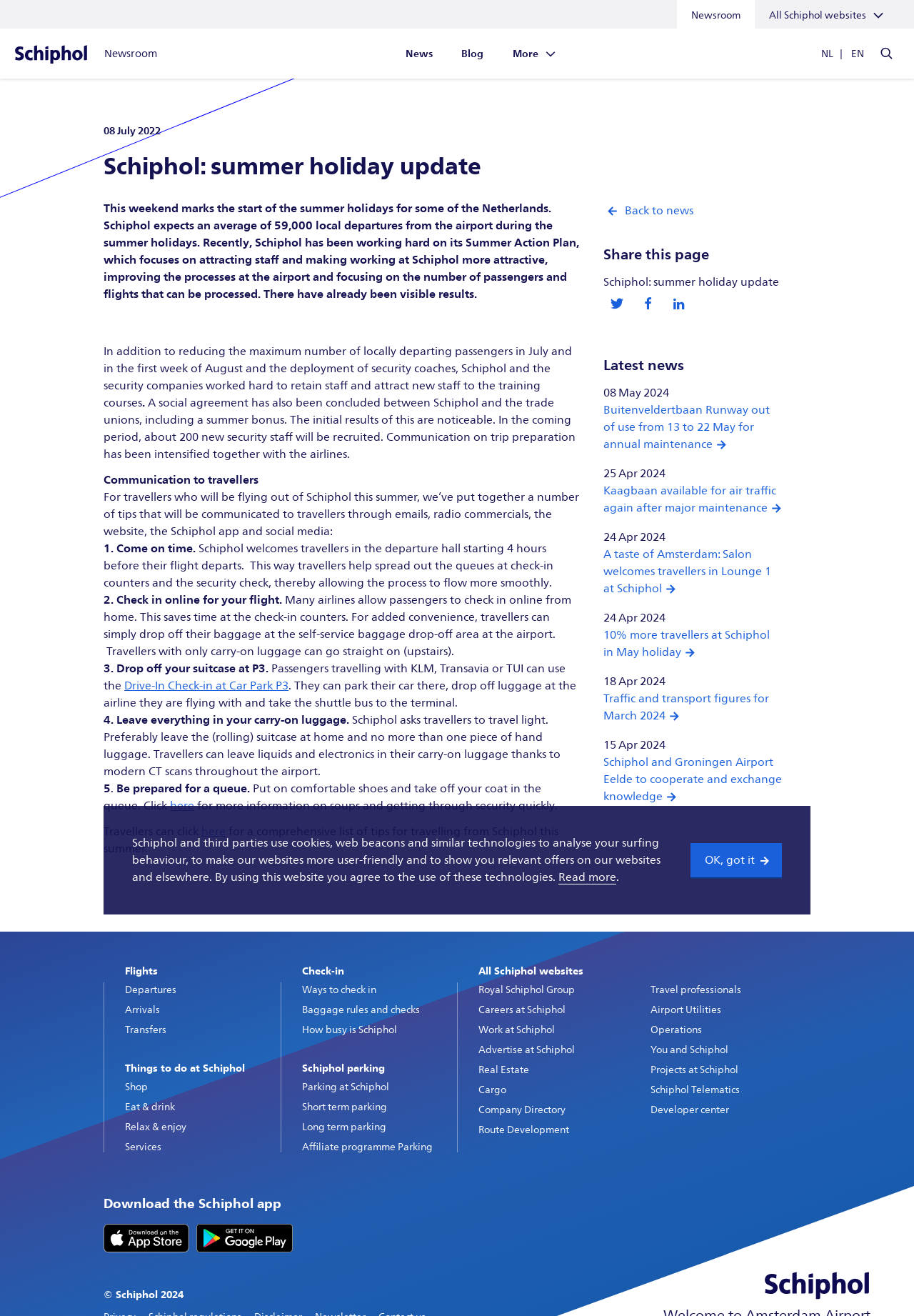Respond to the question below with a single word or phrase:
What is the expected number of local departures from Schiphol airport during the summer holidays?

59,000